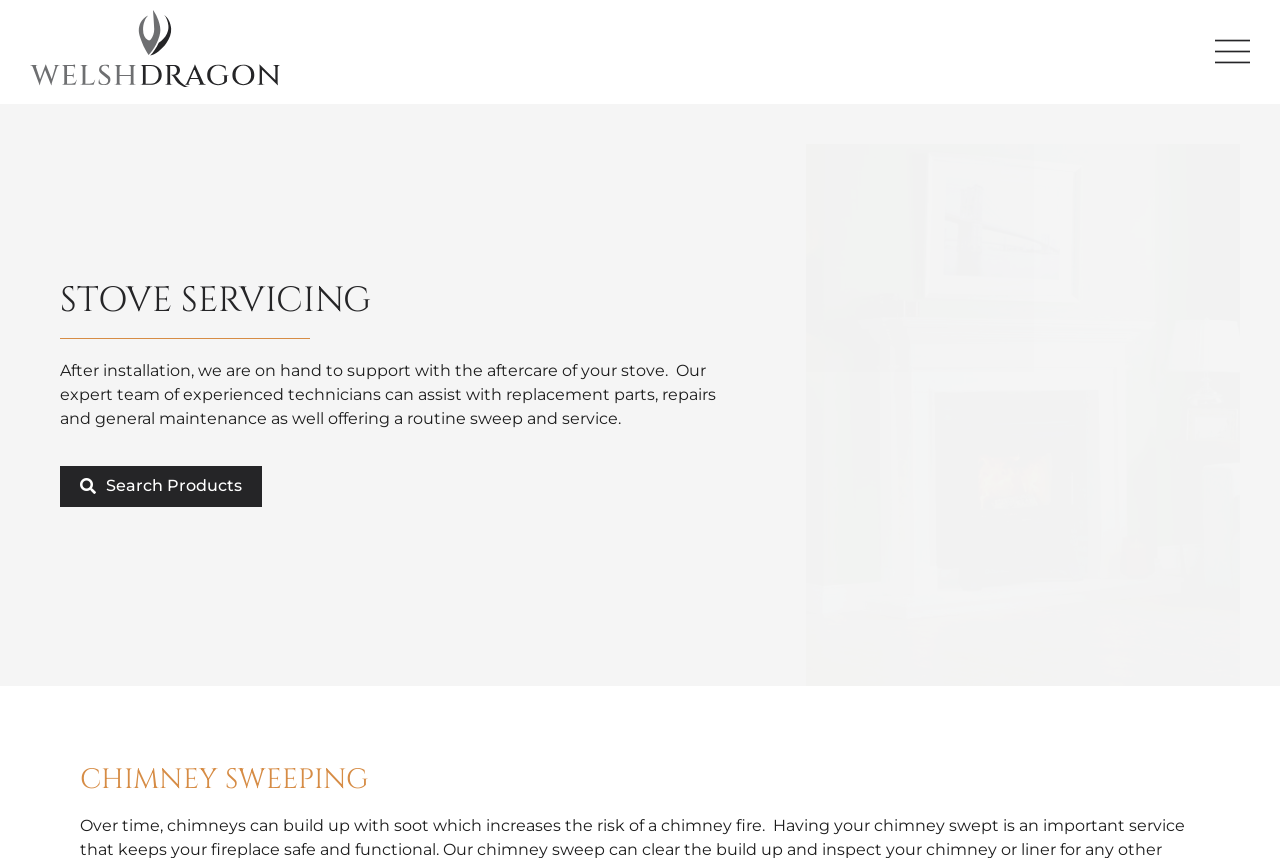What is the purpose of the expert team of technicians?
Can you offer a detailed and complete answer to this question?

According to the StaticText element, the expert team of experienced technicians can assist with replacement parts, repairs, and general maintenance, as well as offering a routine sweep and service, which suggests that their purpose is to support with the aftercare of stoves and fireplaces.